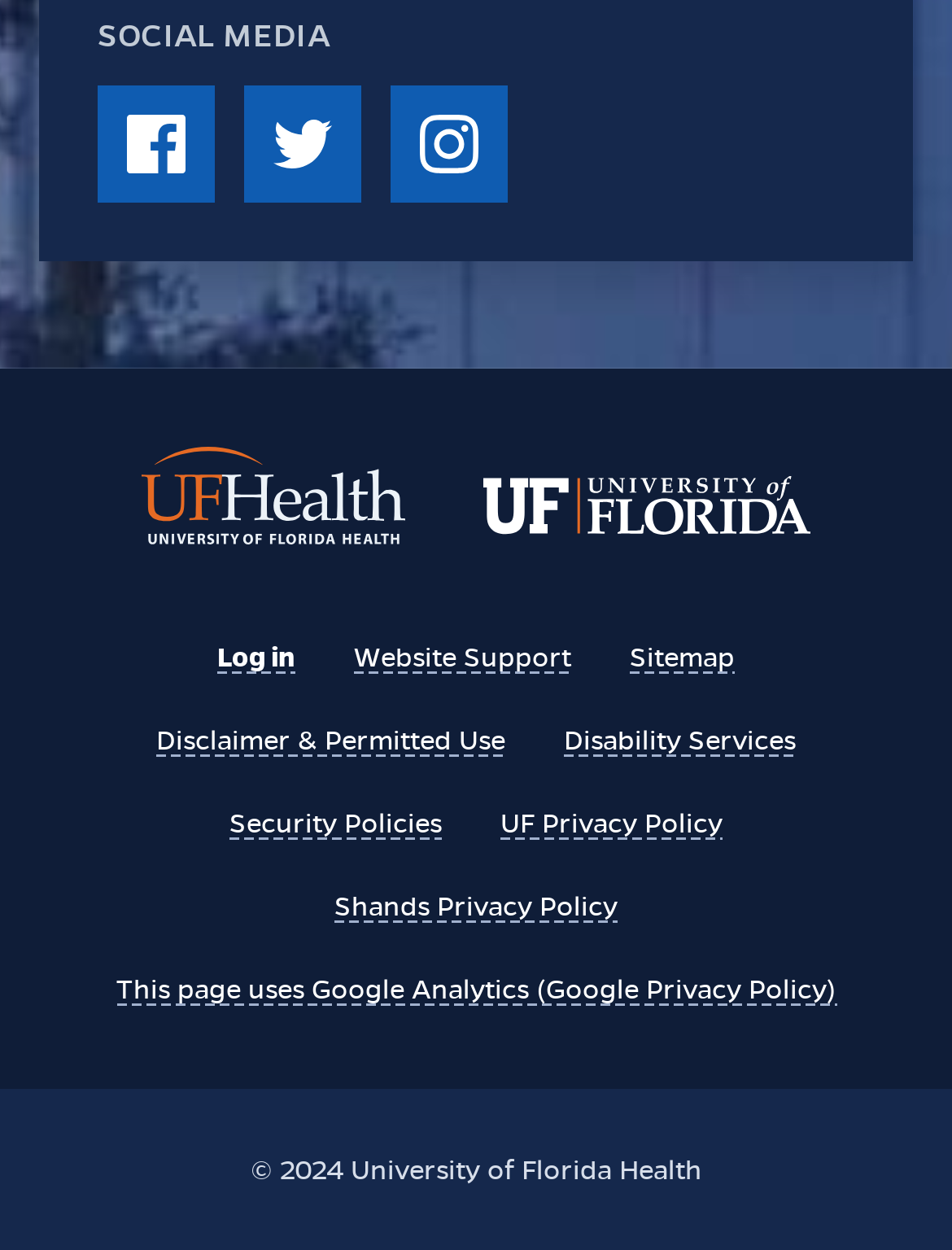Find the bounding box coordinates of the element I should click to carry out the following instruction: "Visit University of Florida Health's Facebook page".

[0.103, 0.069, 0.226, 0.162]